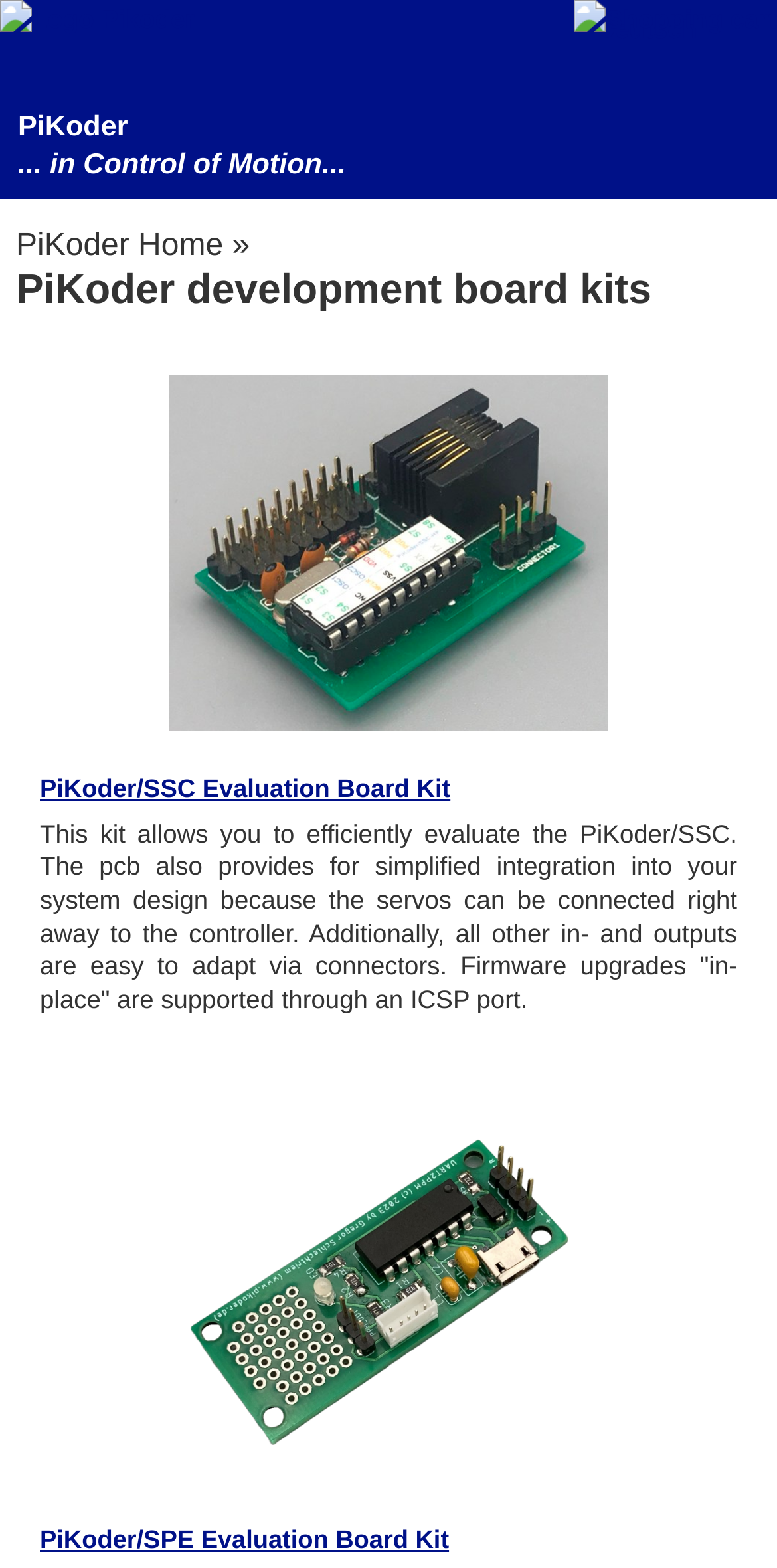Please identify the coordinates of the bounding box that should be clicked to fulfill this instruction: "go to PiKoder/SPE kit".

[0.051, 0.718, 0.949, 0.928]